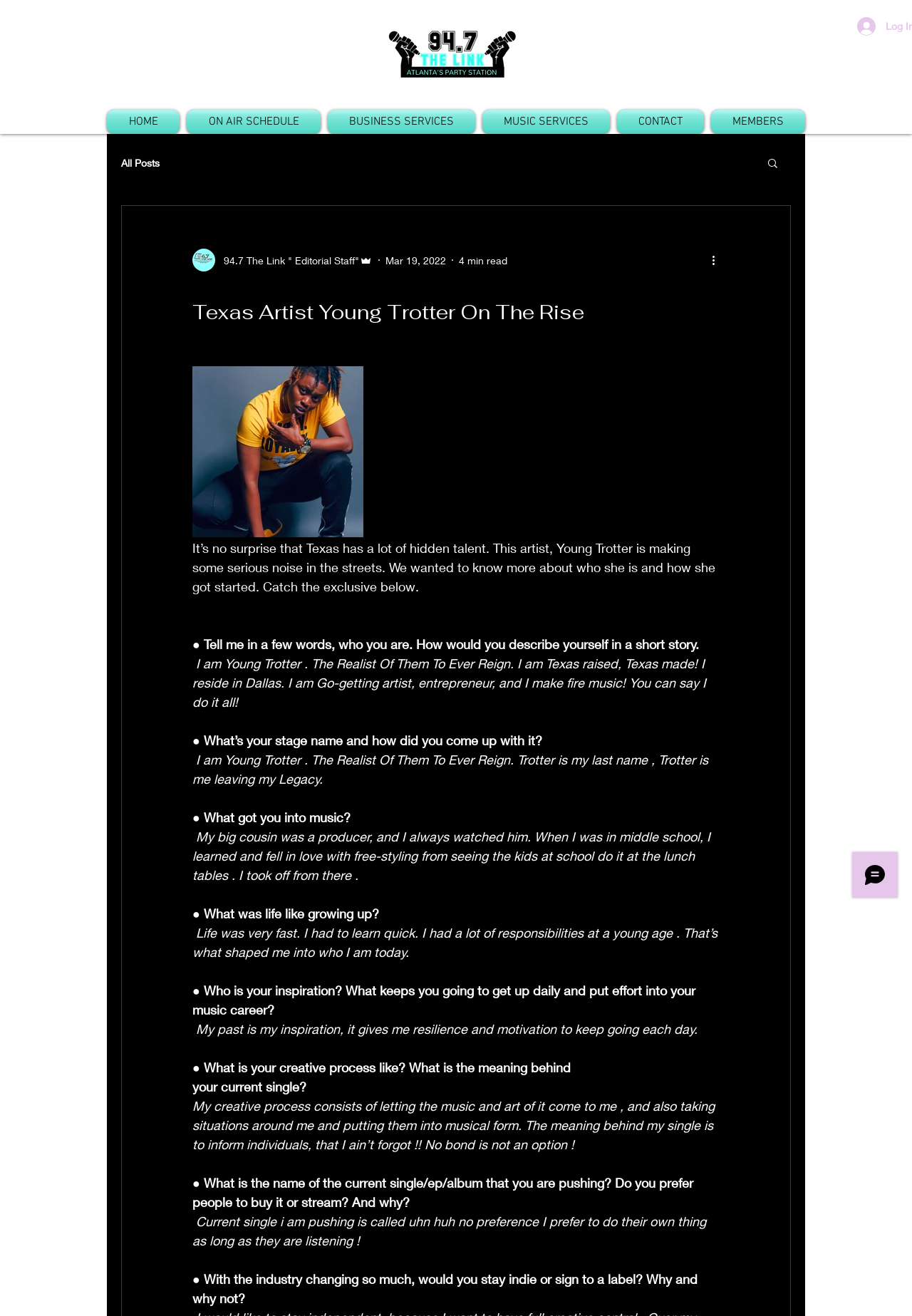Articulate a complete and detailed caption of the webpage elements.

This webpage is about an interview with a Texas-based artist named Young Trotter, who is making a name for herself in the music industry. At the top of the page, there is a navigation menu with links to different sections of the website, including "HOME", "ON AIR SCHEDULE", "BUSINESS SERVICES", "MUSIC SERVICES", "CONTACT", and "MEMBERS". Below the navigation menu, there is a large image with a caption "A New Design - Made with PosterMyWall(1).png".

The main content of the page is an interview with Young Trotter, where she talks about her background, her music, and her inspirations. The interview is divided into sections, each with a question and her response. The questions are in a smaller font and are followed by her responses in a larger font. There are also several images scattered throughout the interview, including a picture of Young Trotter and an image with a caption "Untitled image".

To the right of the interview, there is a search button and a link to "All Posts". Below the interview, there is a section with the writer's picture and a brief bio, as well as a link to the editorial staff. The page also has a chat window at the bottom right corner, which is an iframe from Wix Chat.

Overall, the webpage is well-organized and easy to navigate, with a clear focus on the interview with Young Trotter. The use of images and different font sizes helps to break up the text and make the page more visually appealing.